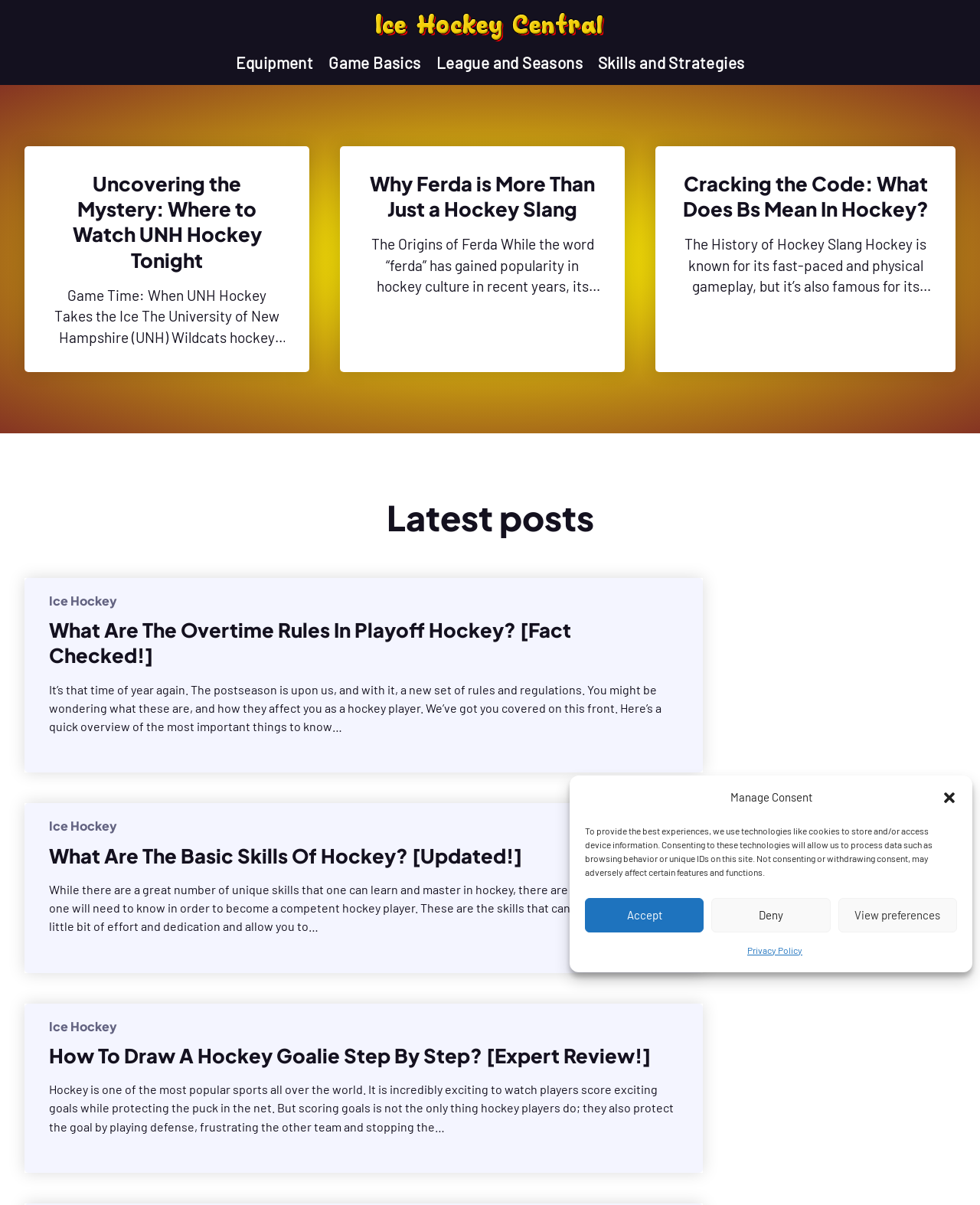Using the elements shown in the image, answer the question comprehensively: How many links are in the header menu?

By examining the navigation element 'Header Menu', I can see that it contains four links: 'Equipment', 'Game Basics', 'League and Seasons', and 'Skills and Strategies'.